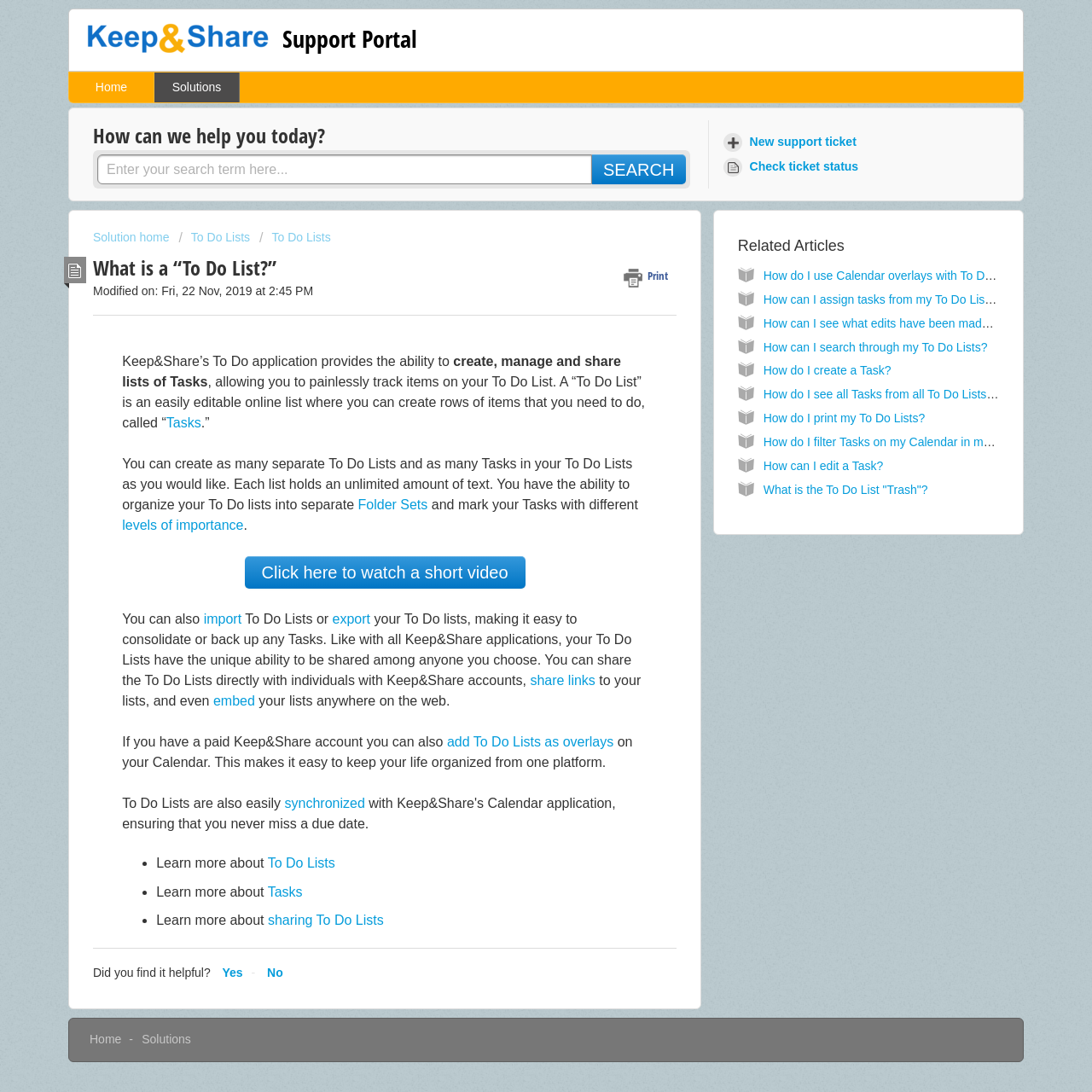Specify the bounding box coordinates of the element's area that should be clicked to execute the given instruction: "Click on the 'About' link". The coordinates should be four float numbers between 0 and 1, i.e., [left, top, right, bottom].

None